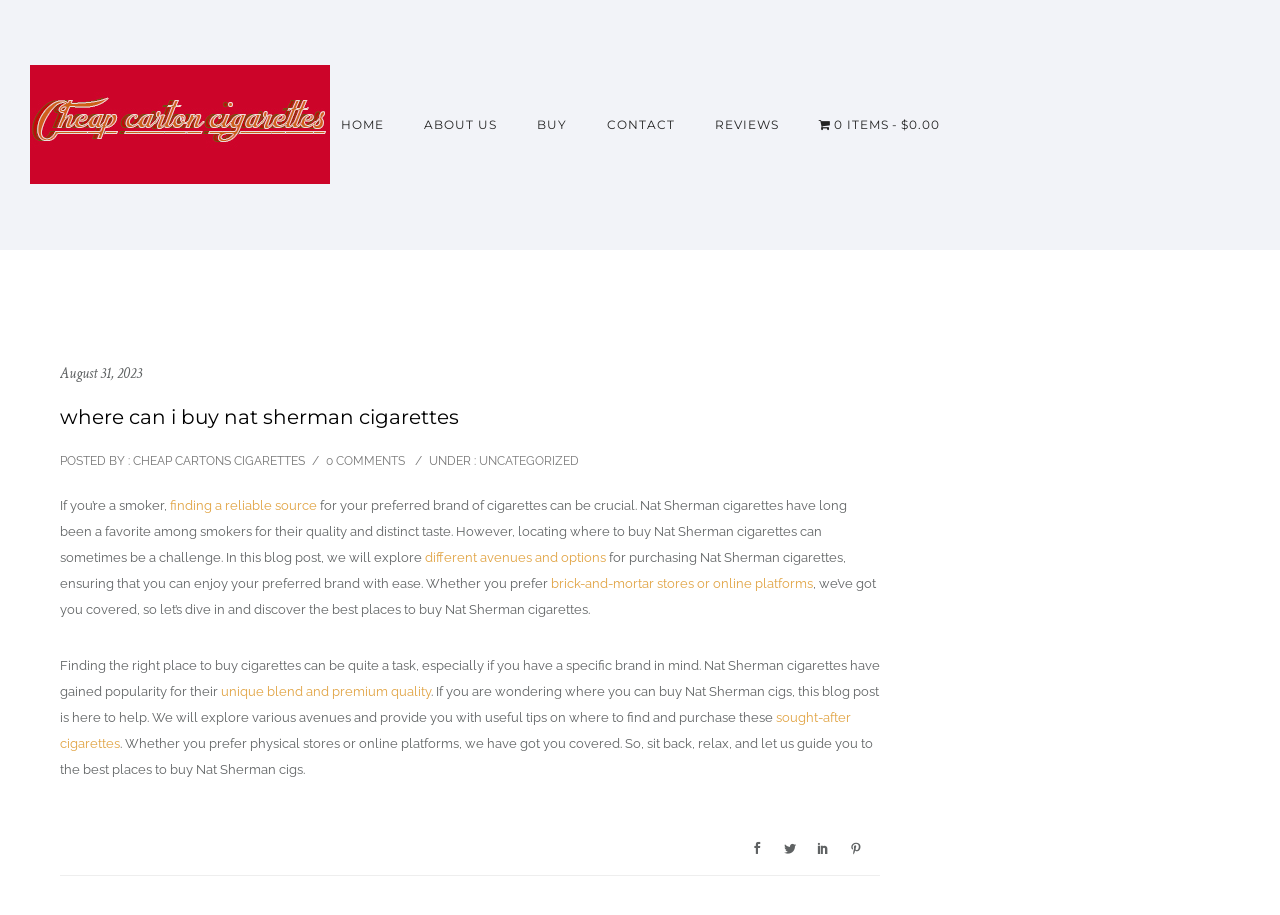Please provide a comprehensive answer to the question below using the information from the image: What is the purpose of this blog post?

The blog post aims to provide information on different avenues and options for purchasing Nat Sherman cigarettes, ensuring that readers can enjoy their preferred brand with ease. The post explores various ways to buy Nat Sherman cigarettes, including brick-and-mortar stores and online platforms.